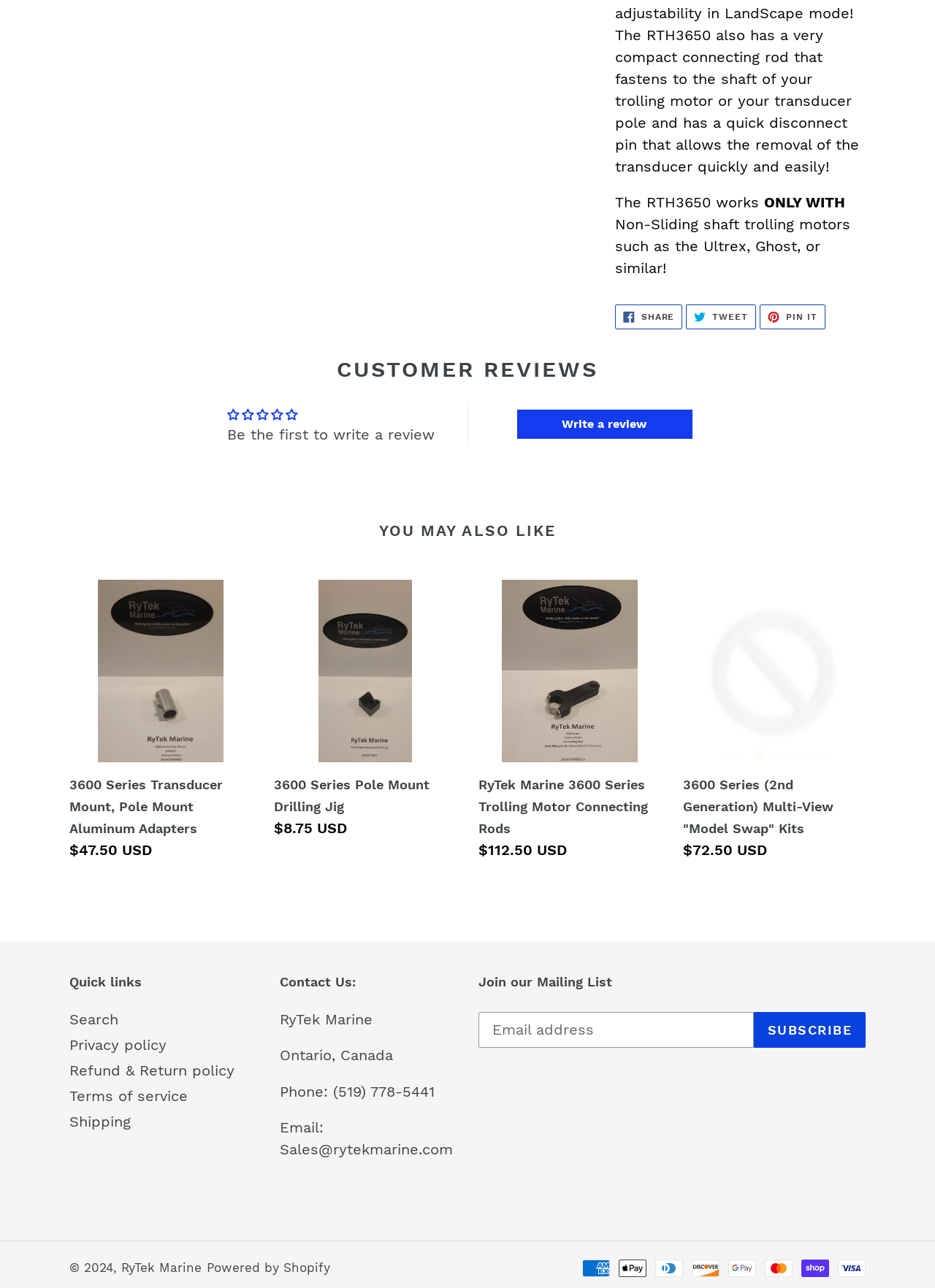How many social media sharing options are available?
Using the information from the image, provide a comprehensive answer to the question.

I counted the number of social media sharing options available on the webpage, which are 'SHARE ON FACEBOOK', 'TWEET ON TWITTER', and 'PIN ON PINTEREST'.